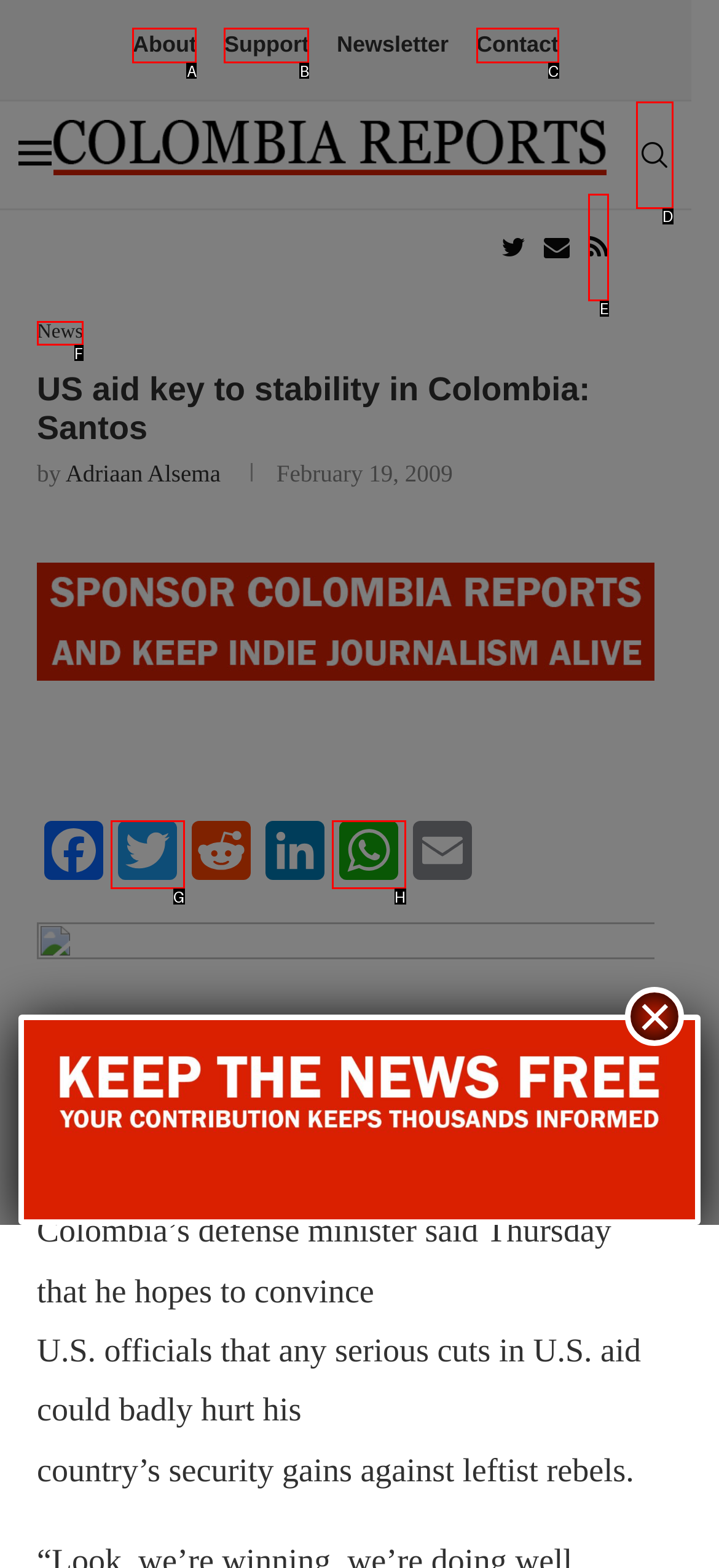What letter corresponds to the UI element described here: WhatsApp
Reply with the letter from the options provided.

H